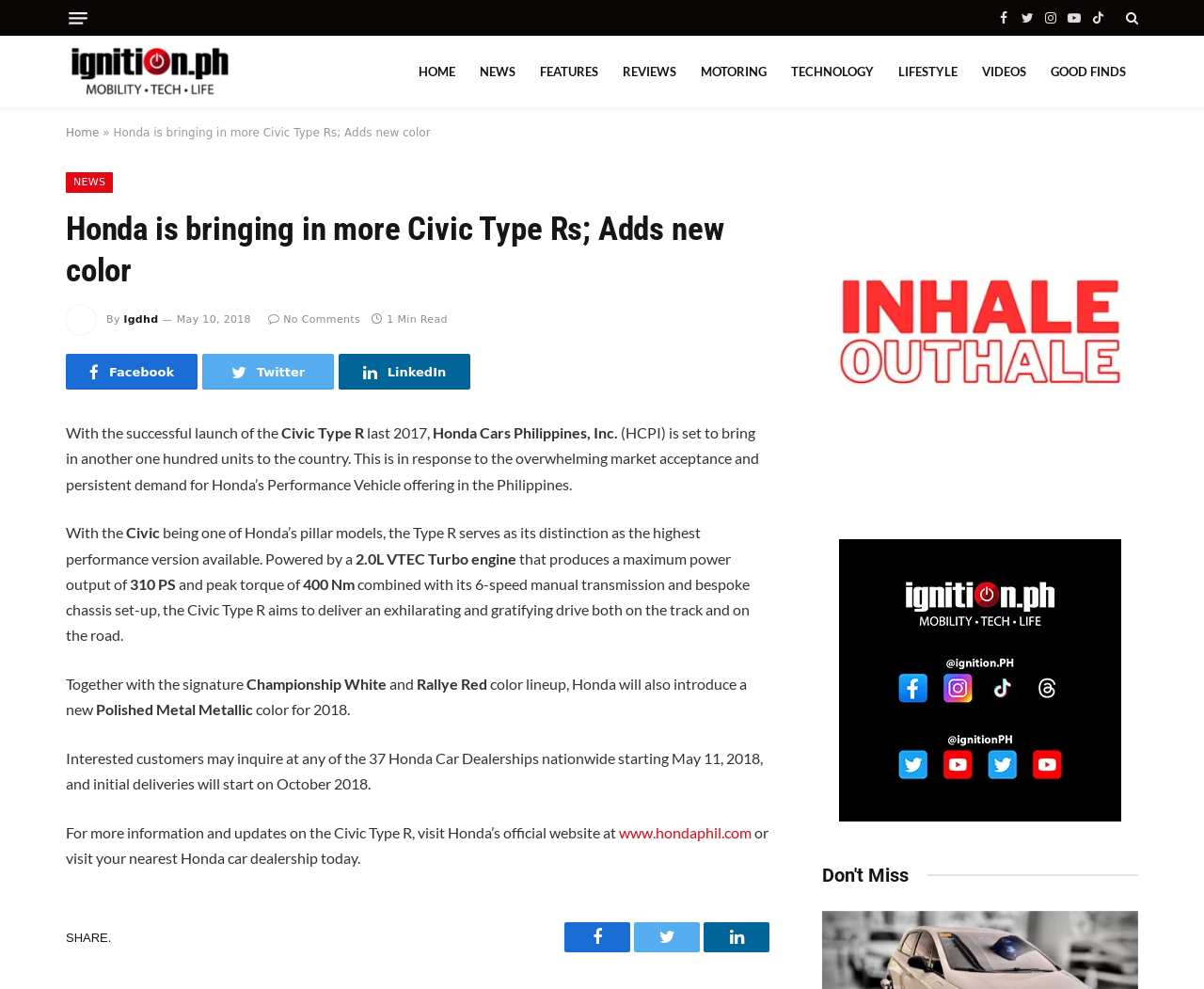What is the maximum power output of the Civic Type R's engine?
Based on the image, give a concise answer in the form of a single word or short phrase.

310 PS